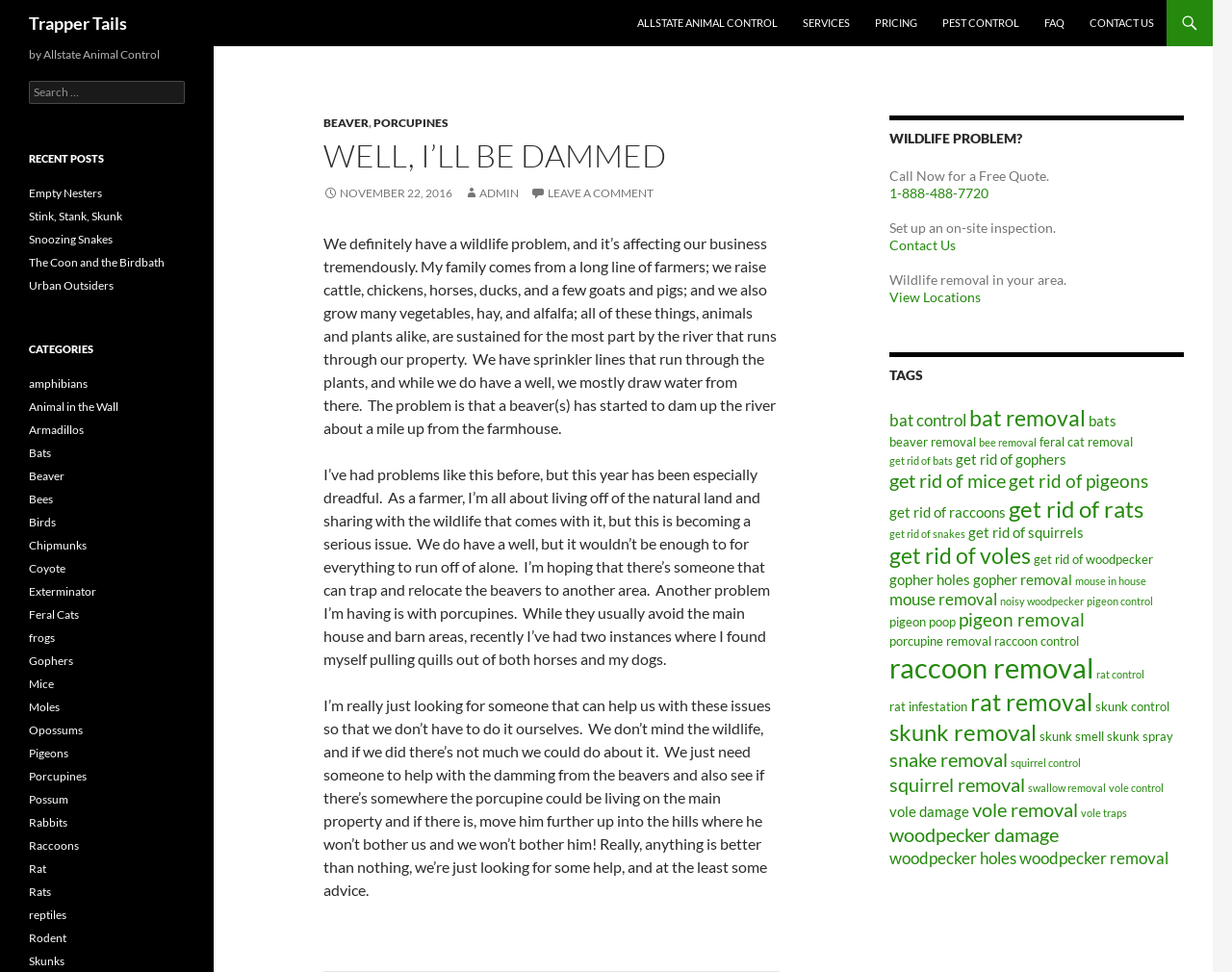What is the purpose of the 'Contact Us' link?
Please analyze the image and answer the question with as much detail as possible.

I found the answer by looking at the text 'Set up an on-site inspection.' which is next to the 'Contact Us' link, suggesting that the purpose of the link is to set up an on-site inspection.